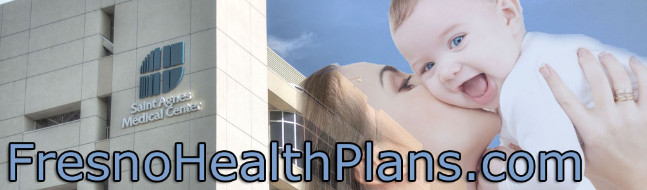What is the mother doing to her baby in the image?
Please use the image to provide a one-word or short phrase answer.

Kissing